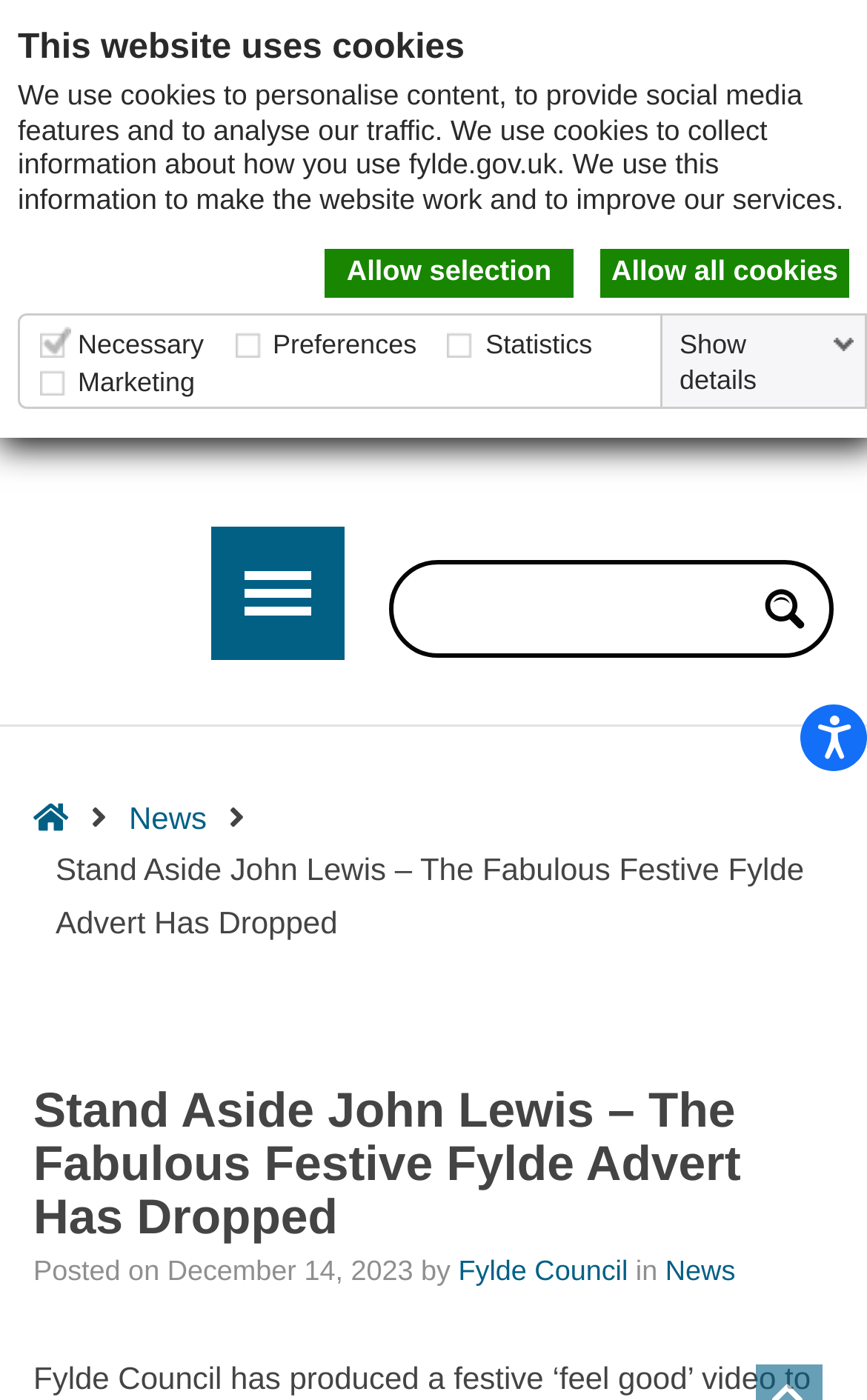Pinpoint the bounding box coordinates of the area that should be clicked to complete the following instruction: "Click the 'Skip to Content' link". The coordinates must be given as four float numbers between 0 and 1, i.e., [left, top, right, bottom].

[0.051, 0.079, 0.564, 0.152]